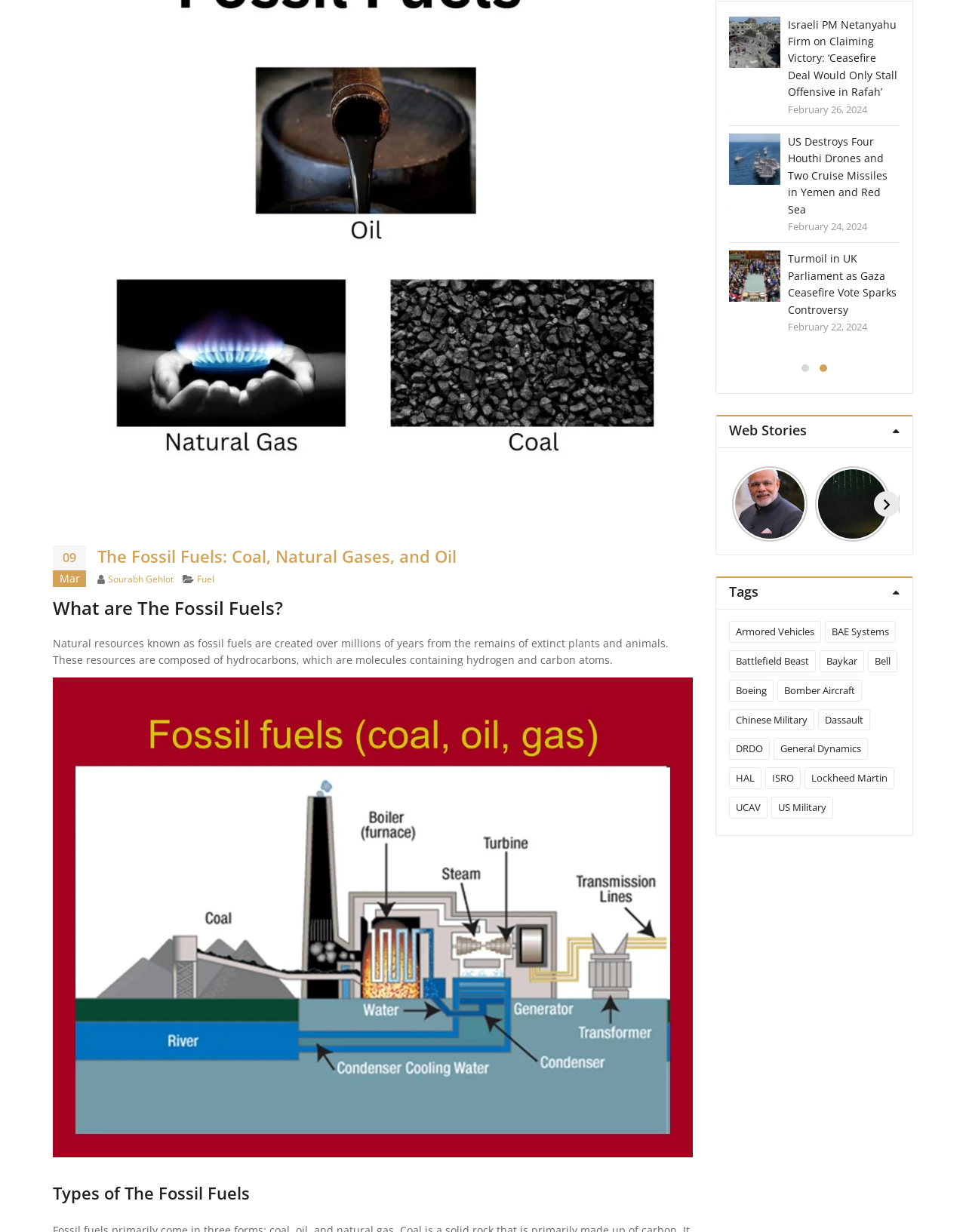Determine the bounding box coordinates for the HTML element described here: "Lockheed Martin".

[0.833, 0.623, 0.926, 0.641]